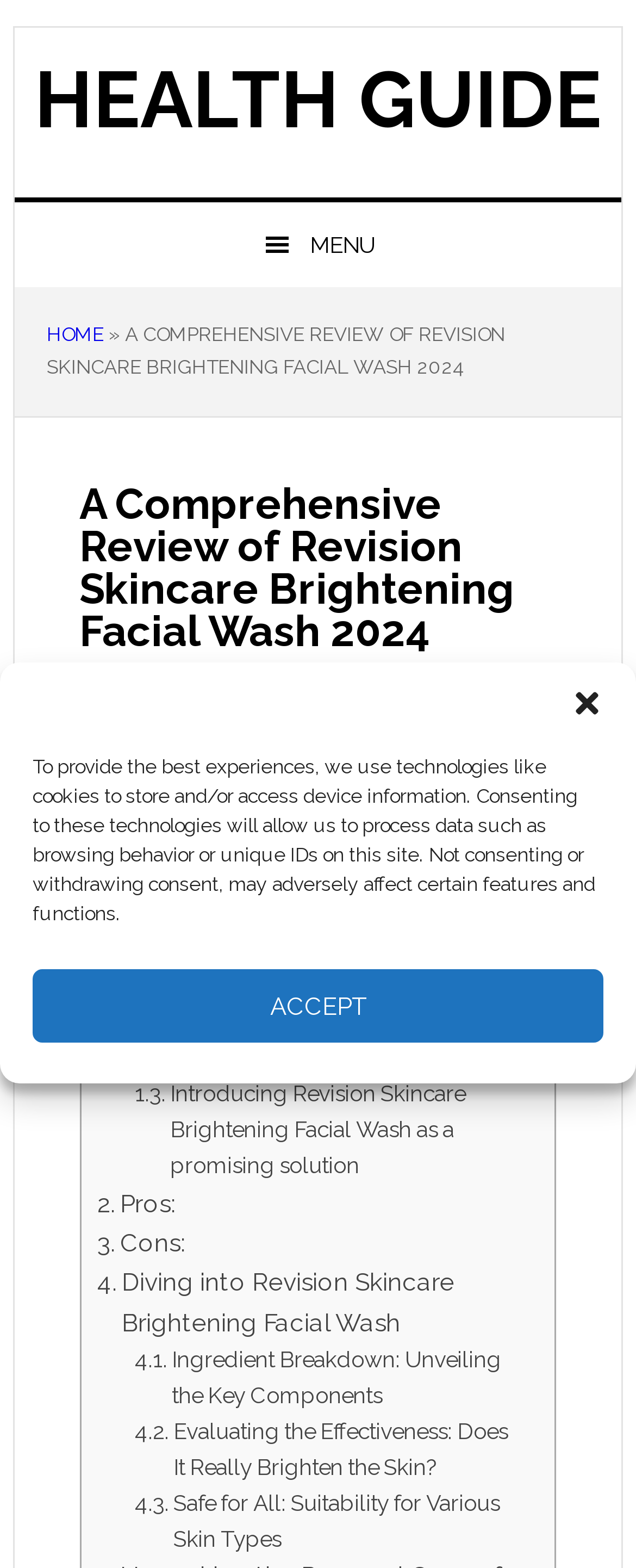Generate the text content of the main headline of the webpage.

A Comprehensive Review of Revision Skincare Brightening Facial Wash 2024